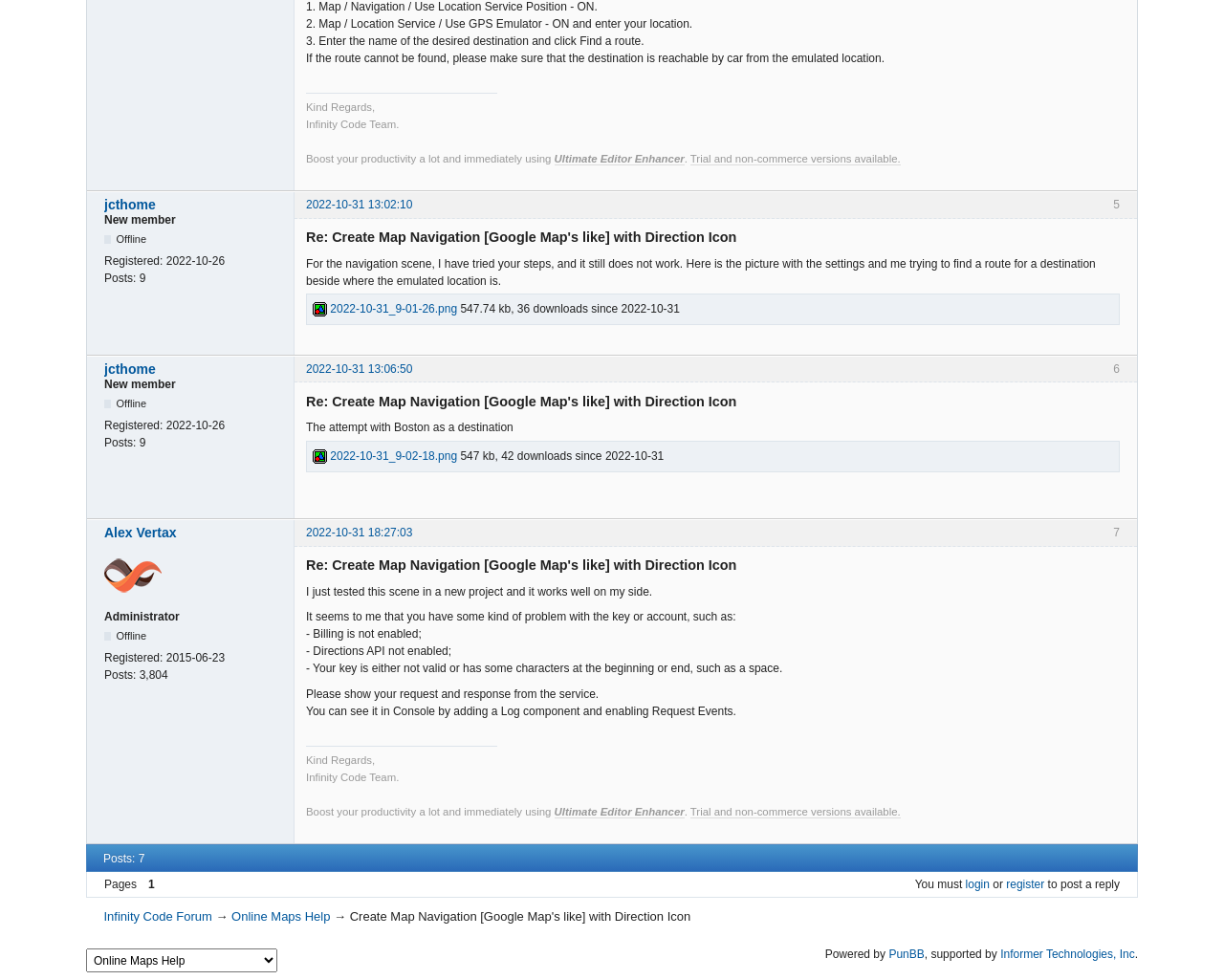Refer to the screenshot and give an in-depth answer to this question: How many posts does Alex Vertax have?

According to the conversation thread, Alex Vertax has 3,804 posts, as indicated by the 'Posts: 3,804' label next to their username.